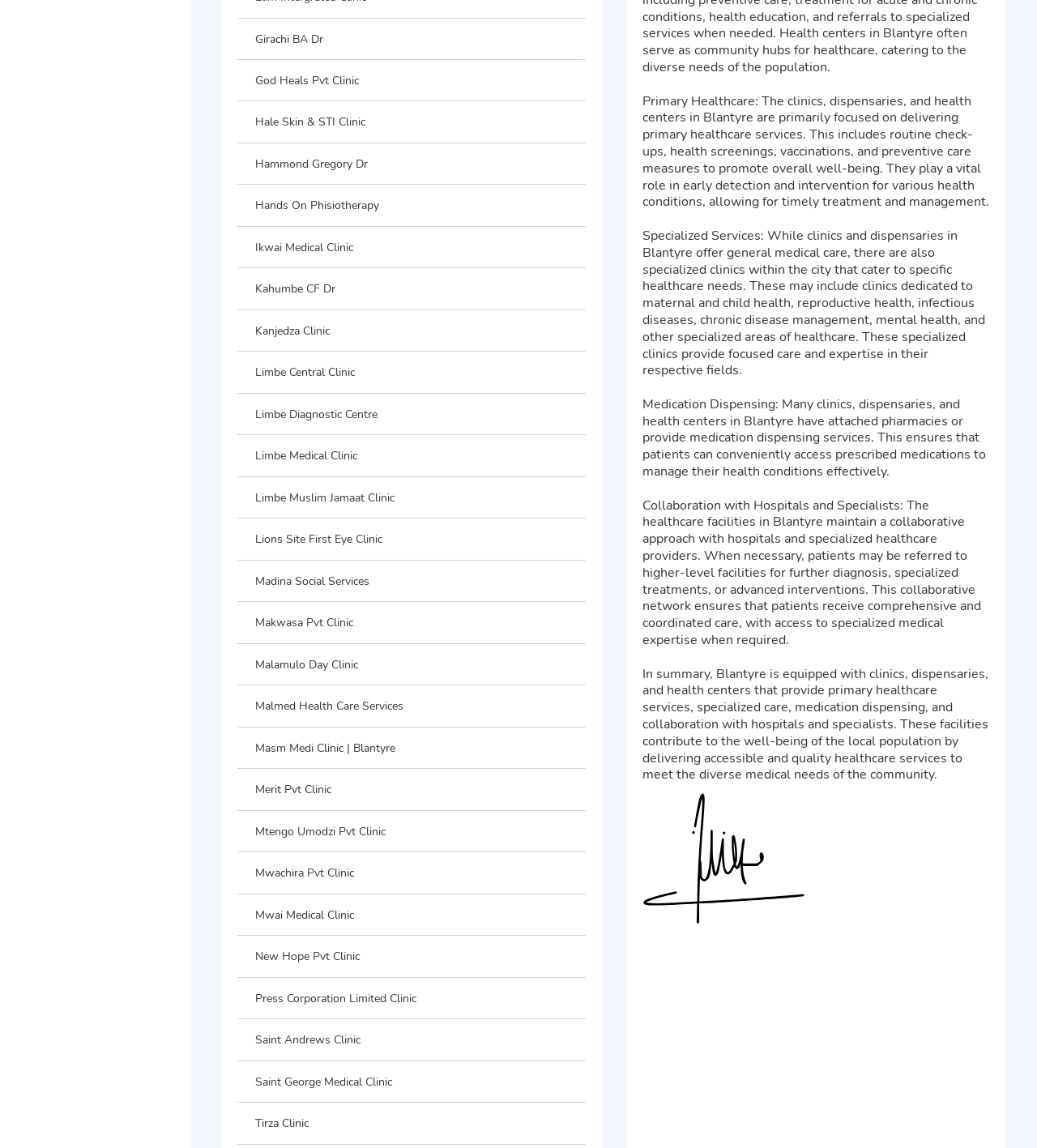Determine the bounding box coordinates of the clickable region to carry out the instruction: "Explore Hale Skin & STI Clinic".

[0.246, 0.099, 0.352, 0.113]